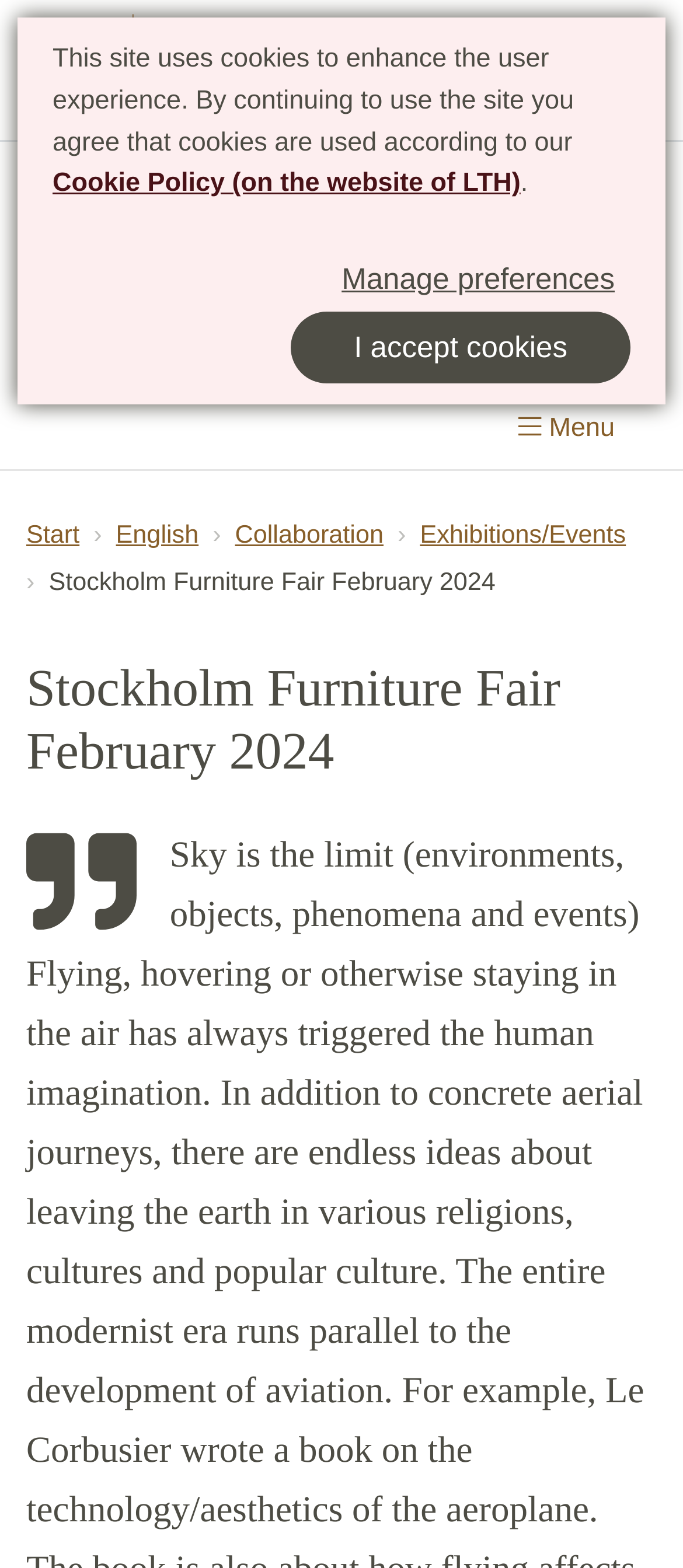What type of event is being hosted?
Provide an in-depth and detailed explanation in response to the question.

I found the answer by looking at the breadcrumb navigation section, where it lists 'Exhibitions/Events' as one of the categories. Therefore, the type of event being hosted is an 'Exhibition/Event'.